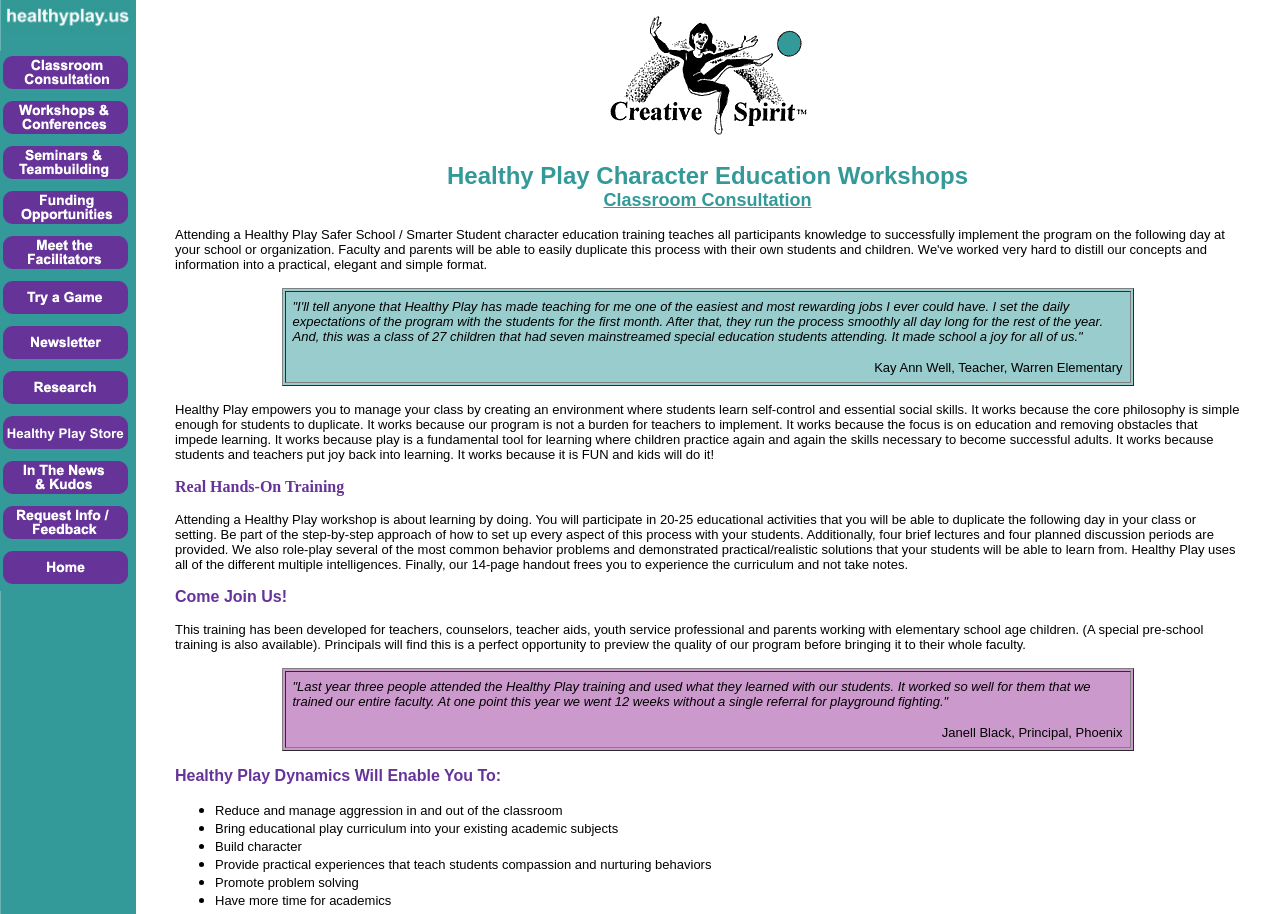Specify the bounding box coordinates for the region that must be clicked to perform the given instruction: "Read the blog".

None